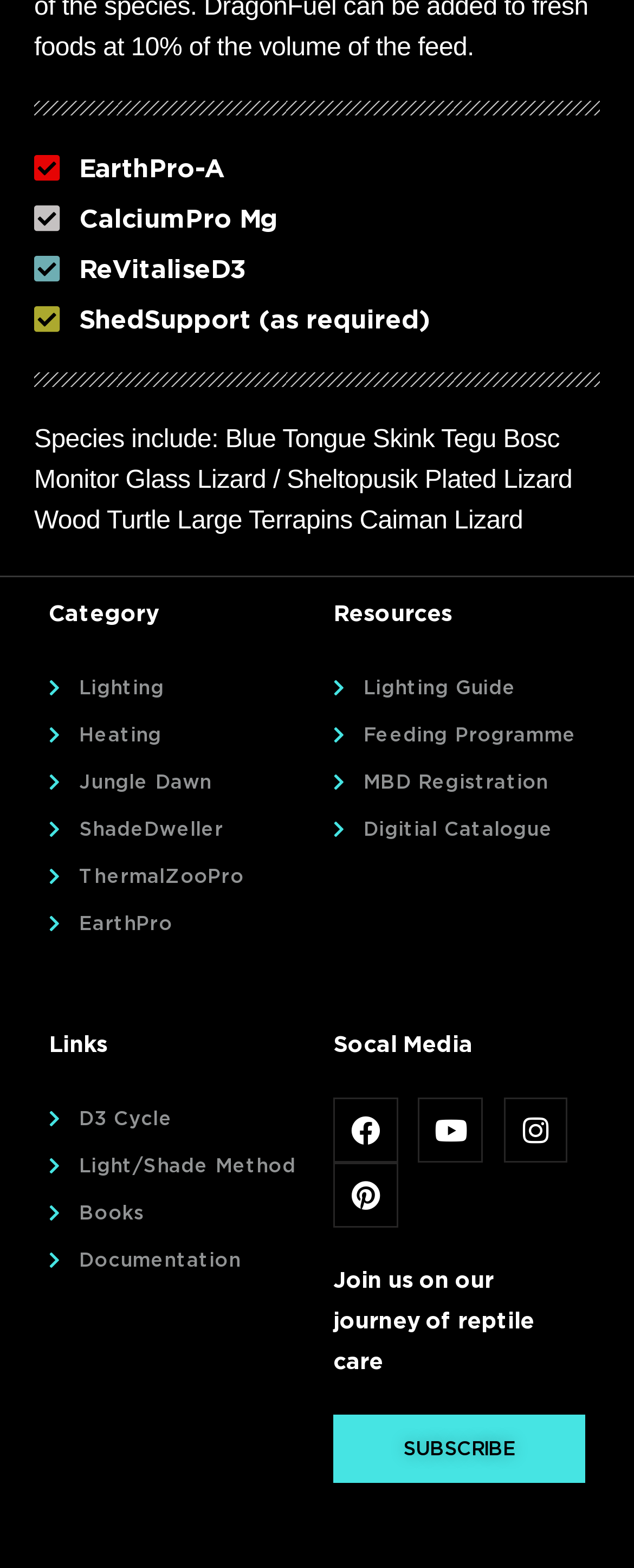Kindly provide the bounding box coordinates of the section you need to click on to fulfill the given instruction: "Subscribe to the newsletter".

[0.526, 0.902, 0.923, 0.945]